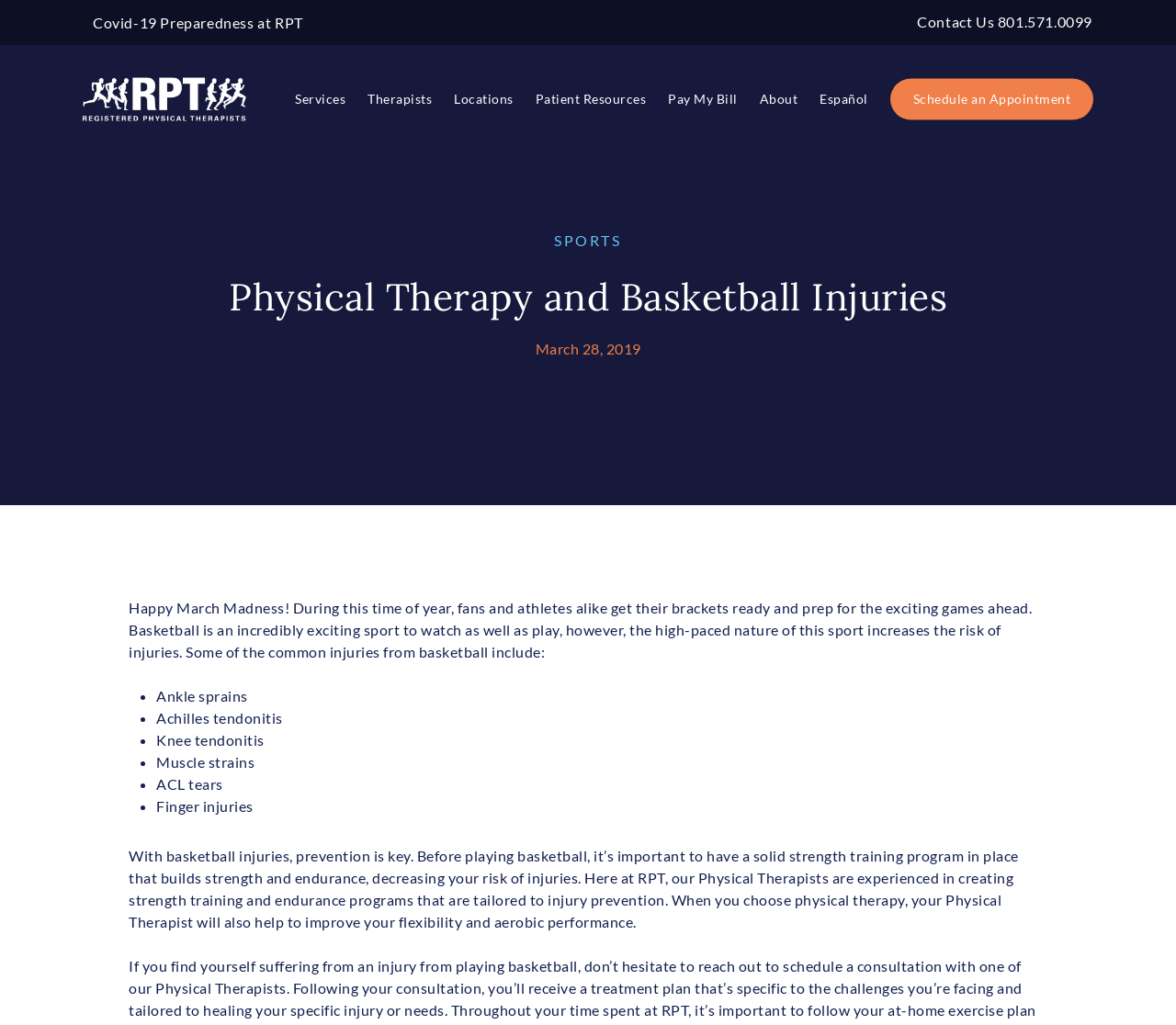Respond to the question below with a single word or phrase: What is the date mentioned on the webpage?

March 28, 2019